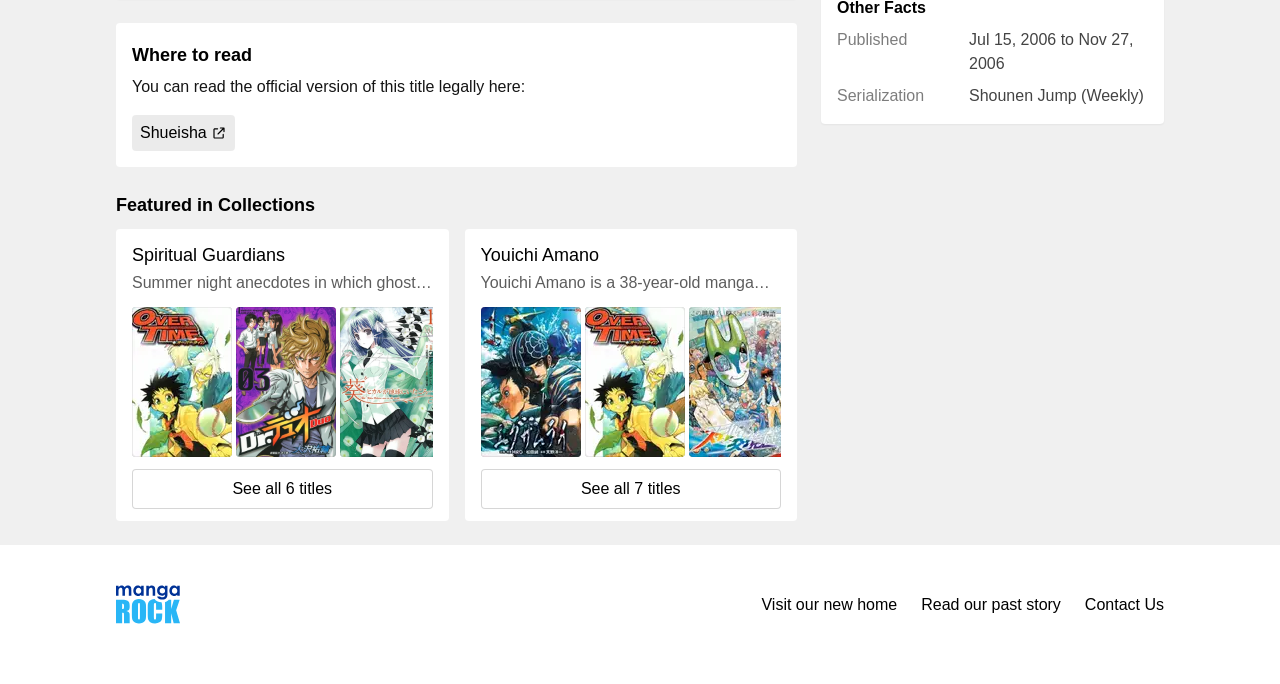Find and provide the bounding box coordinates for the UI element described with: "Shueisha".

[0.103, 0.168, 0.183, 0.221]